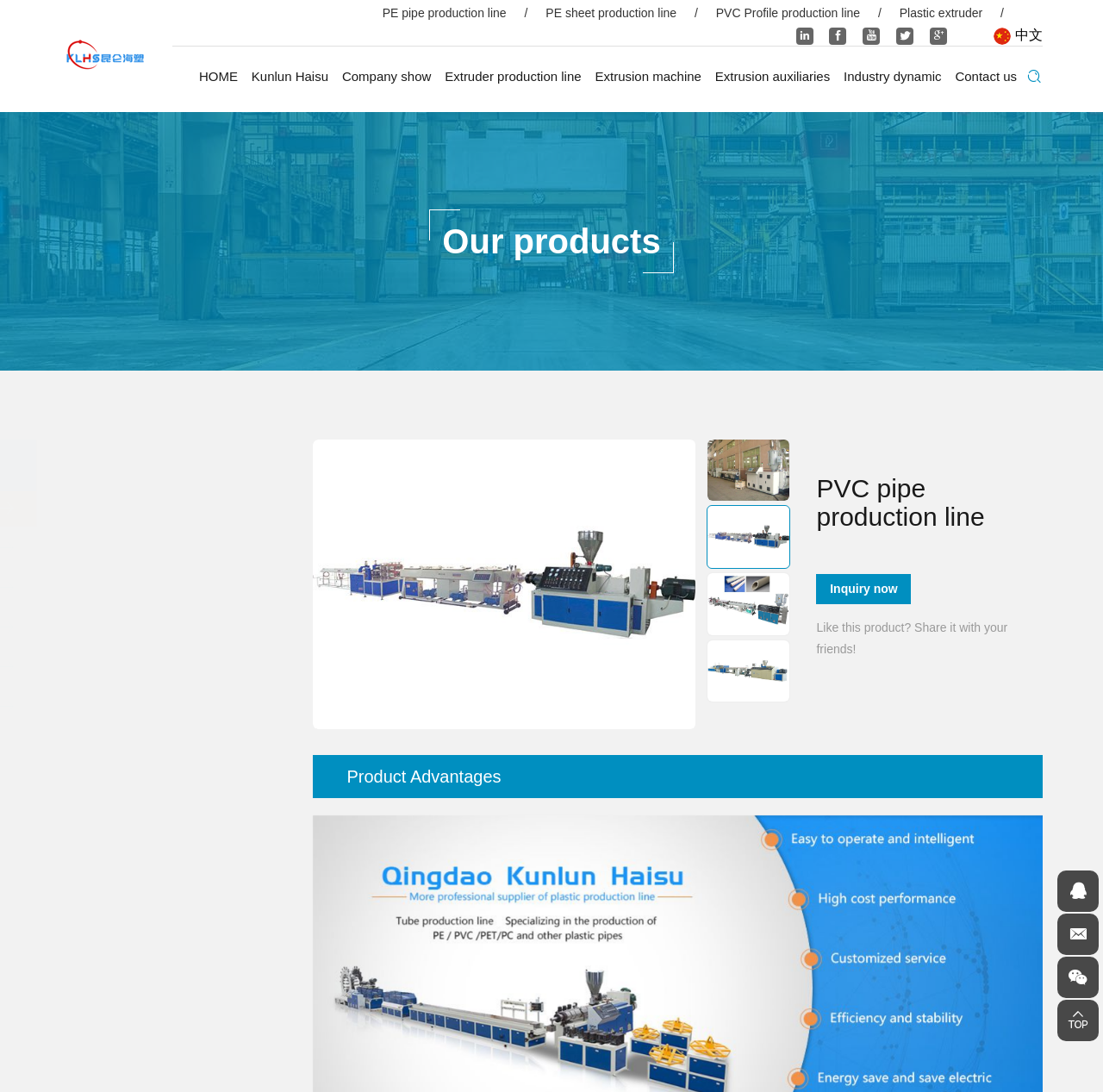Using the given description, provide the bounding box coordinates formatted as (top-left x, top-left y, bottom-right x, bottom-right y), with all values being floating point numbers between 0 and 1. Description: PE pipe production line

[0.333, 0.0, 0.472, 0.024]